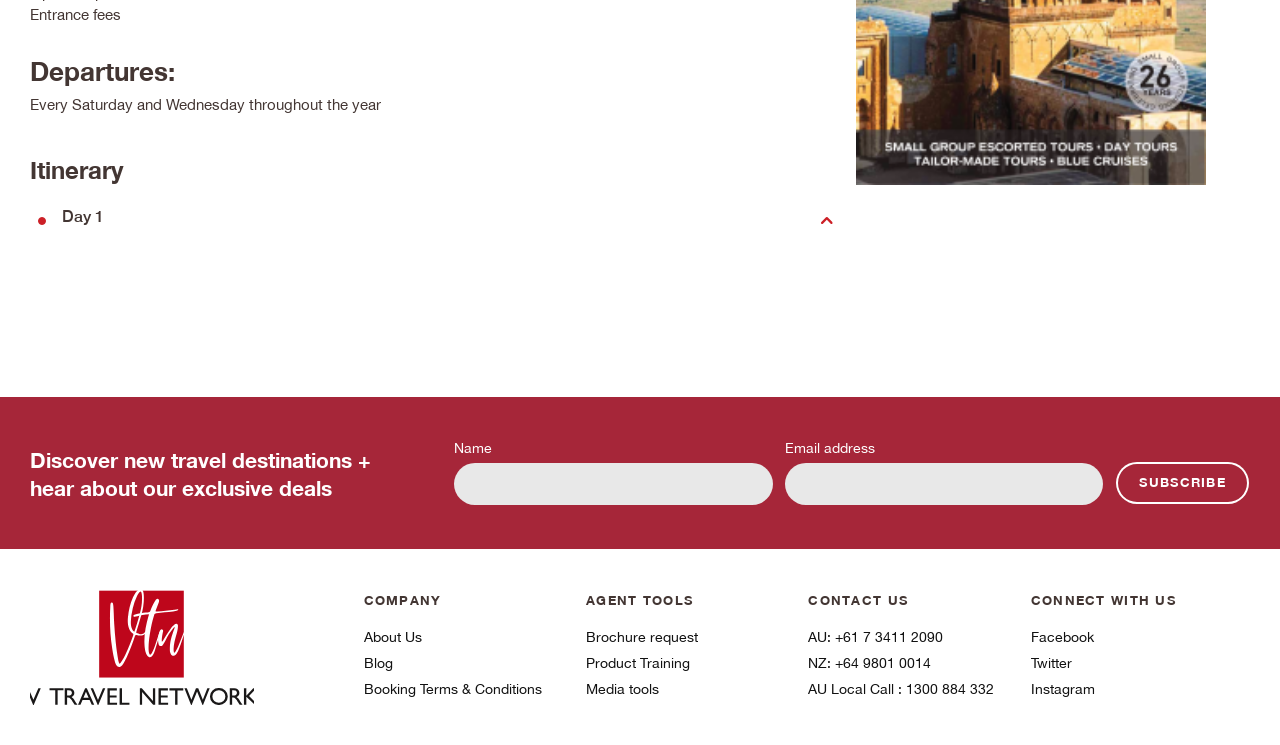What is the day of the week for departures?
Give a one-word or short-phrase answer derived from the screenshot.

Saturday and Wednesday